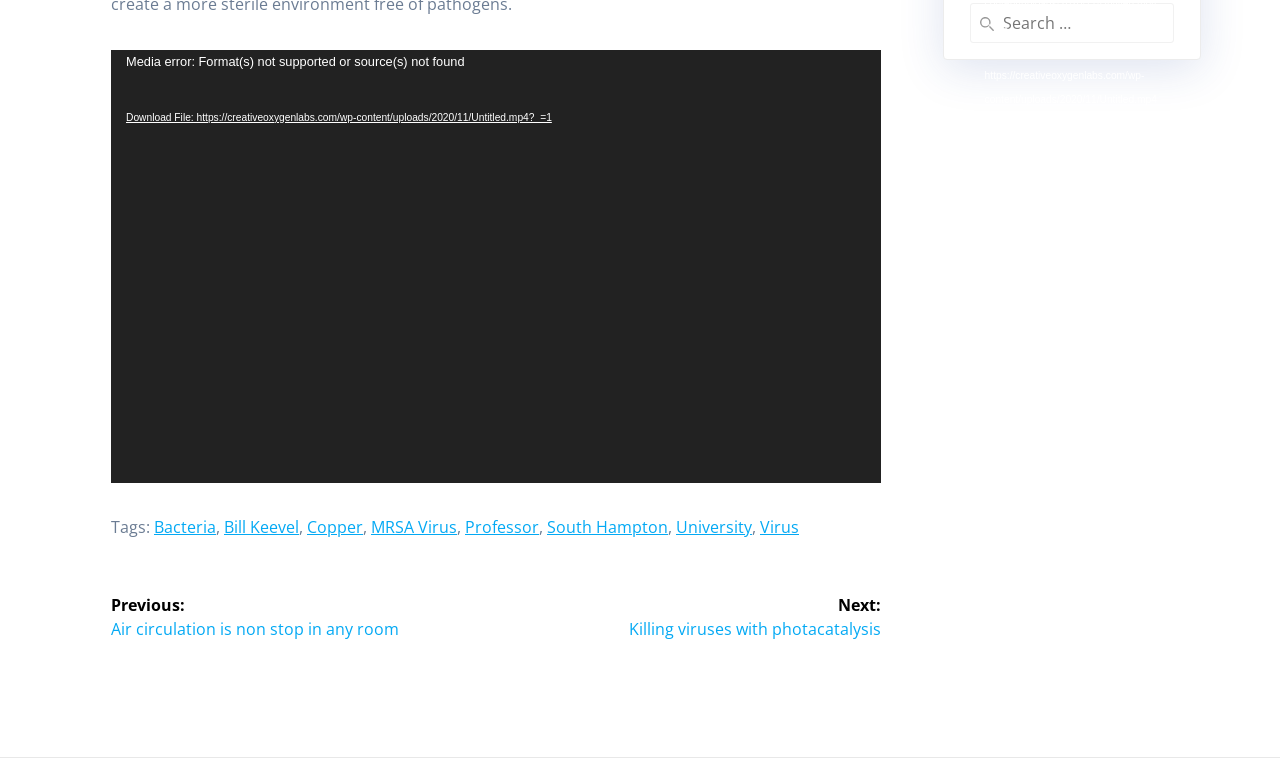What is the navigation section below the video player?
Provide a concise answer using a single word or phrase based on the image.

Post navigation